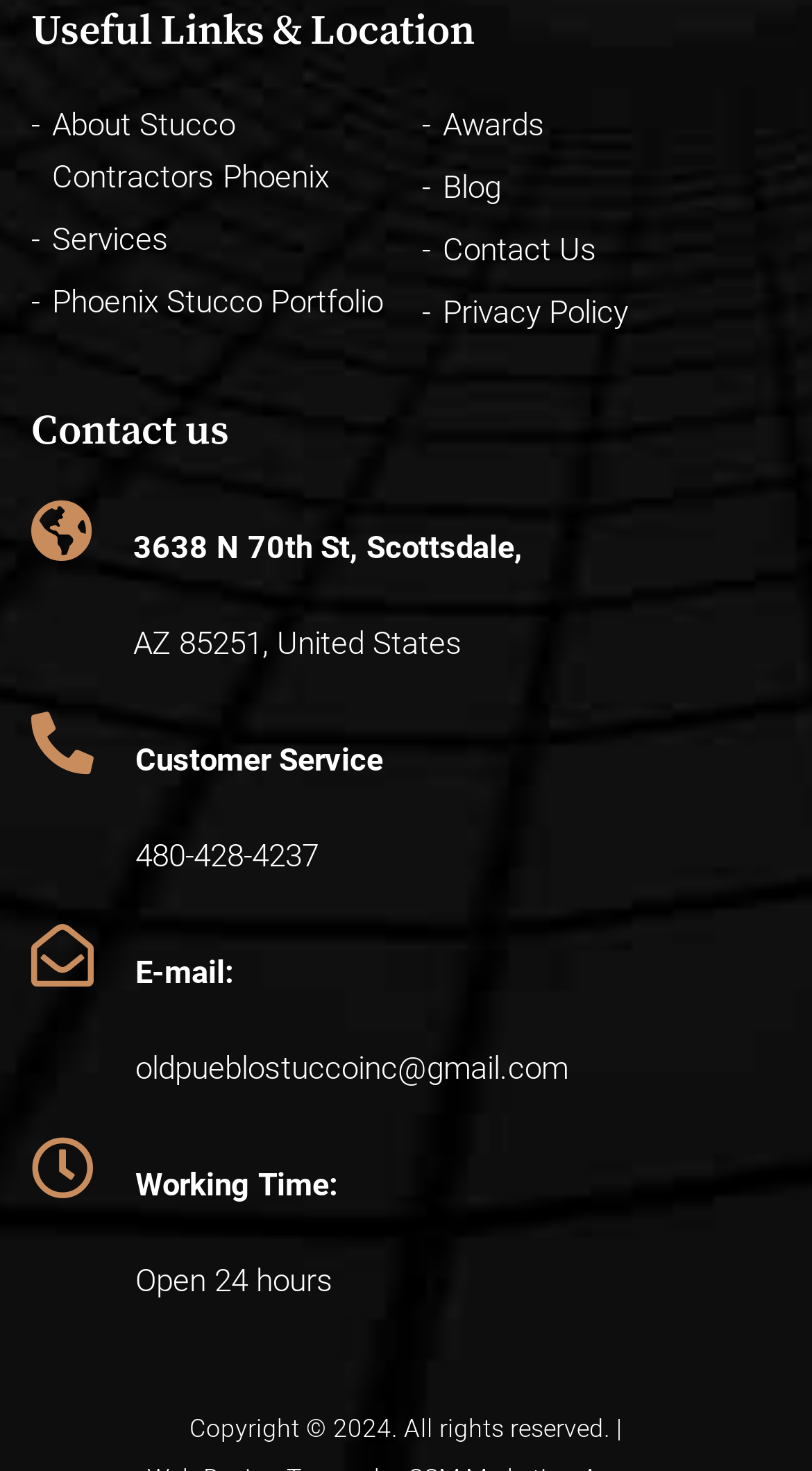What is the phone number for customer service?
Please give a detailed answer to the question using the information shown in the image.

The phone number for customer service can be found in the 'Contact us' section, which is a heading on the webpage. Under this heading, there is a link with the phone number ' Customer Service 480-428-4237'.